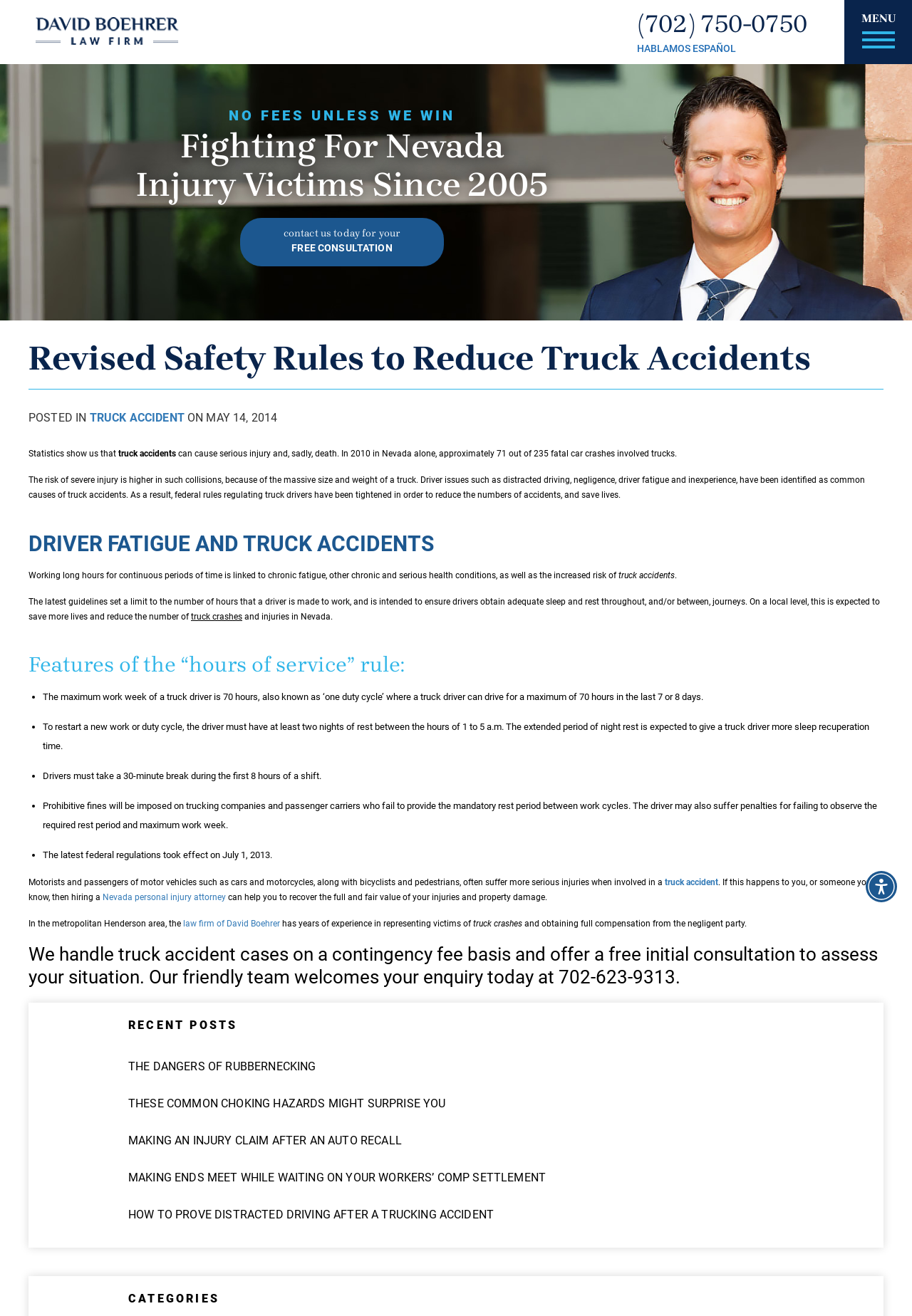Determine the bounding box coordinates of the element's region needed to click to follow the instruction: "Learn about the law firm of David Boehrer". Provide these coordinates as four float numbers between 0 and 1, formatted as [left, top, right, bottom].

[0.201, 0.698, 0.307, 0.706]